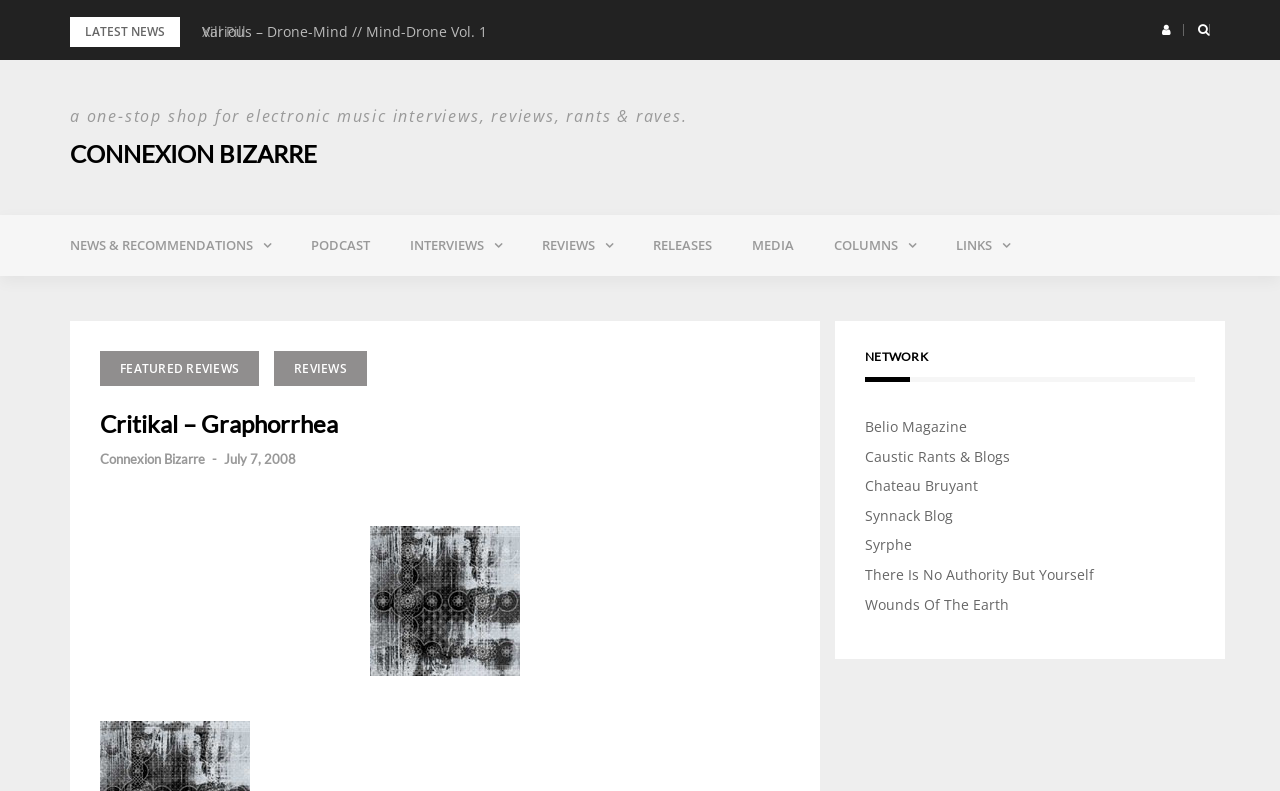Refer to the image and provide a thorough answer to this question:
What is the category of the link 'FEATURED REVIEWS'?

The link 'FEATURED REVIEWS' is located under the heading 'REVIEWS', which suggests that it is a subcategory of reviews, likely featuring prominent or highlighted reviews on the website.